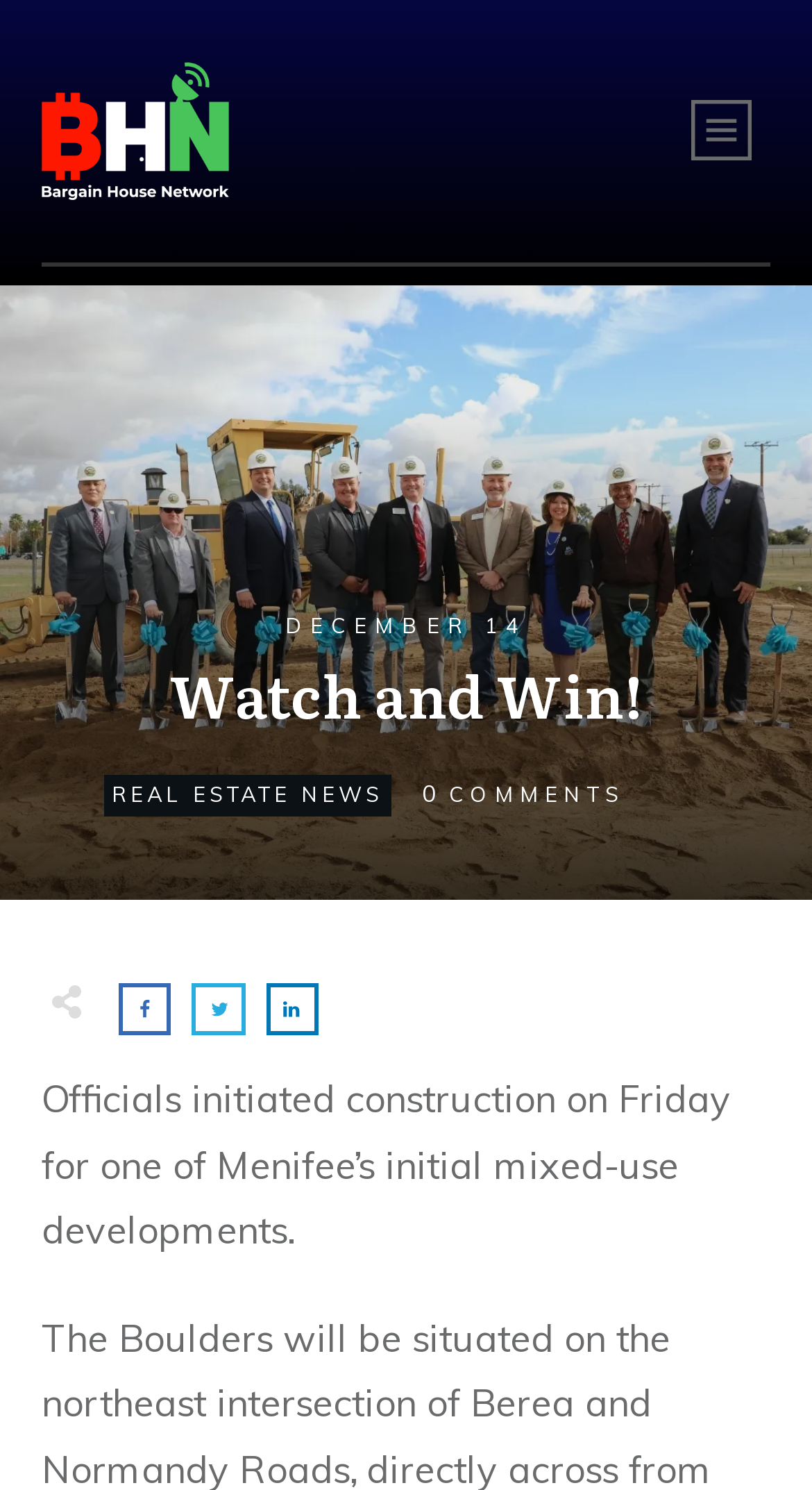Can you find and provide the title of the webpage?

Watch and Win!